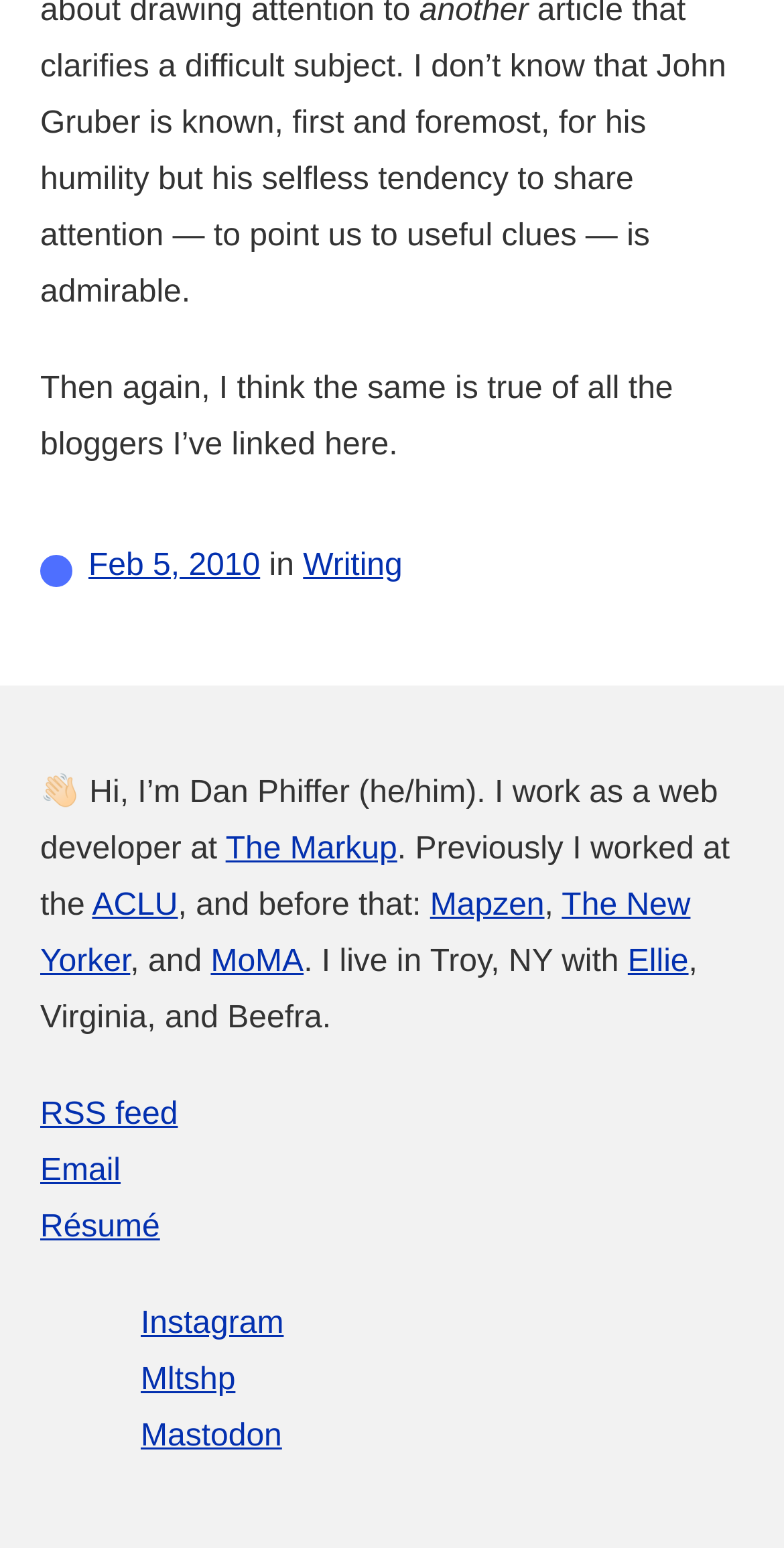What is the author's name?
Please give a well-detailed answer to the question.

The author's name is mentioned in the static text 'Hi, I’m Dan Phiffer (he/him). I work as a web developer at' which is located at the top of the webpage.